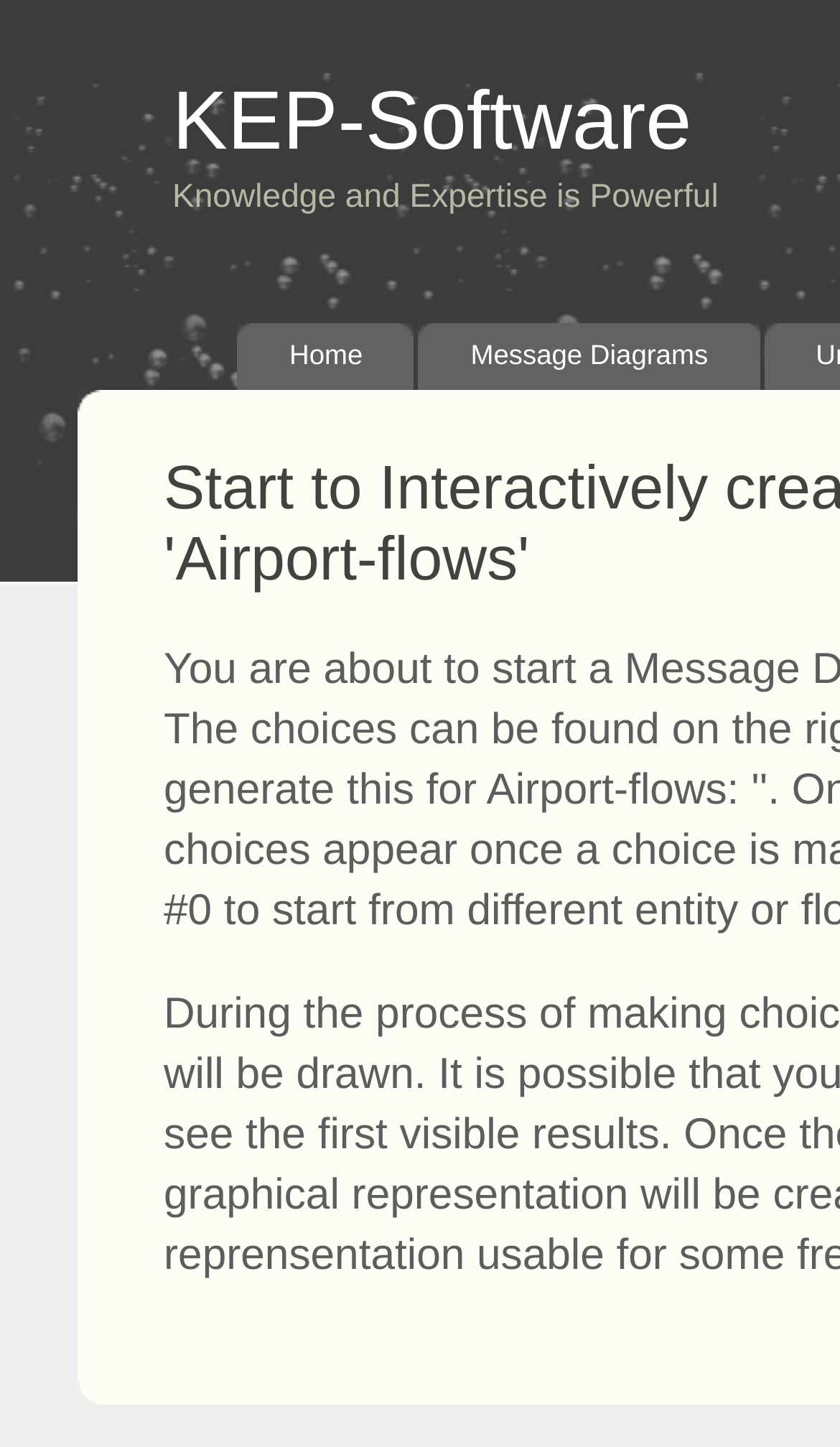Identify the bounding box coordinates for the UI element described as follows: "Message Diagrams". Ensure the coordinates are four float numbers between 0 and 1, formatted as [left, top, right, bottom].

[0.514, 0.223, 0.904, 0.269]